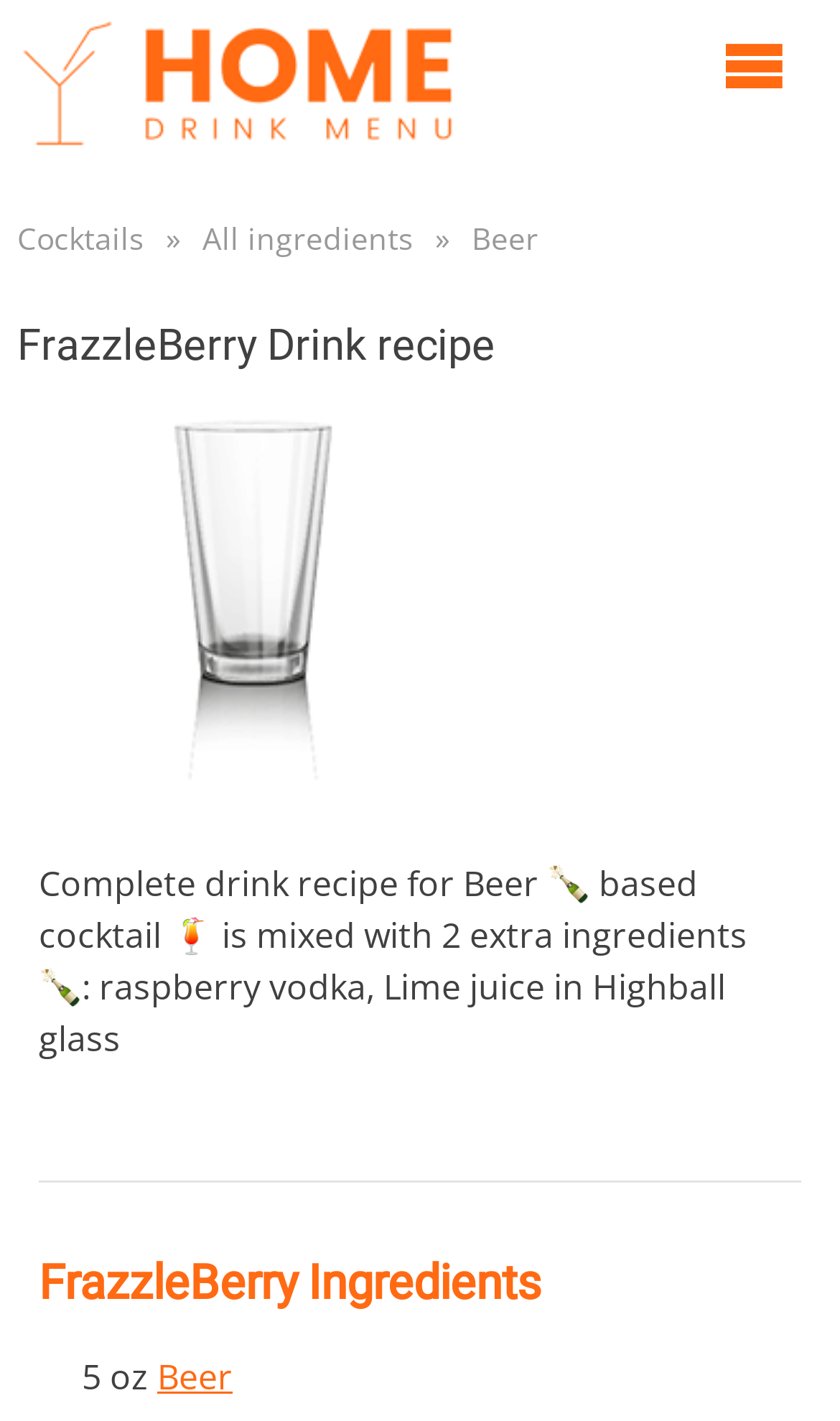What type of glass is used for FrazzleBerry Drink?
Using the information from the image, provide a comprehensive answer to the question.

I found the answer by looking at the image description 'Highball glass' which is a child element of the heading 'FrazzleBerry Drink recipe'.